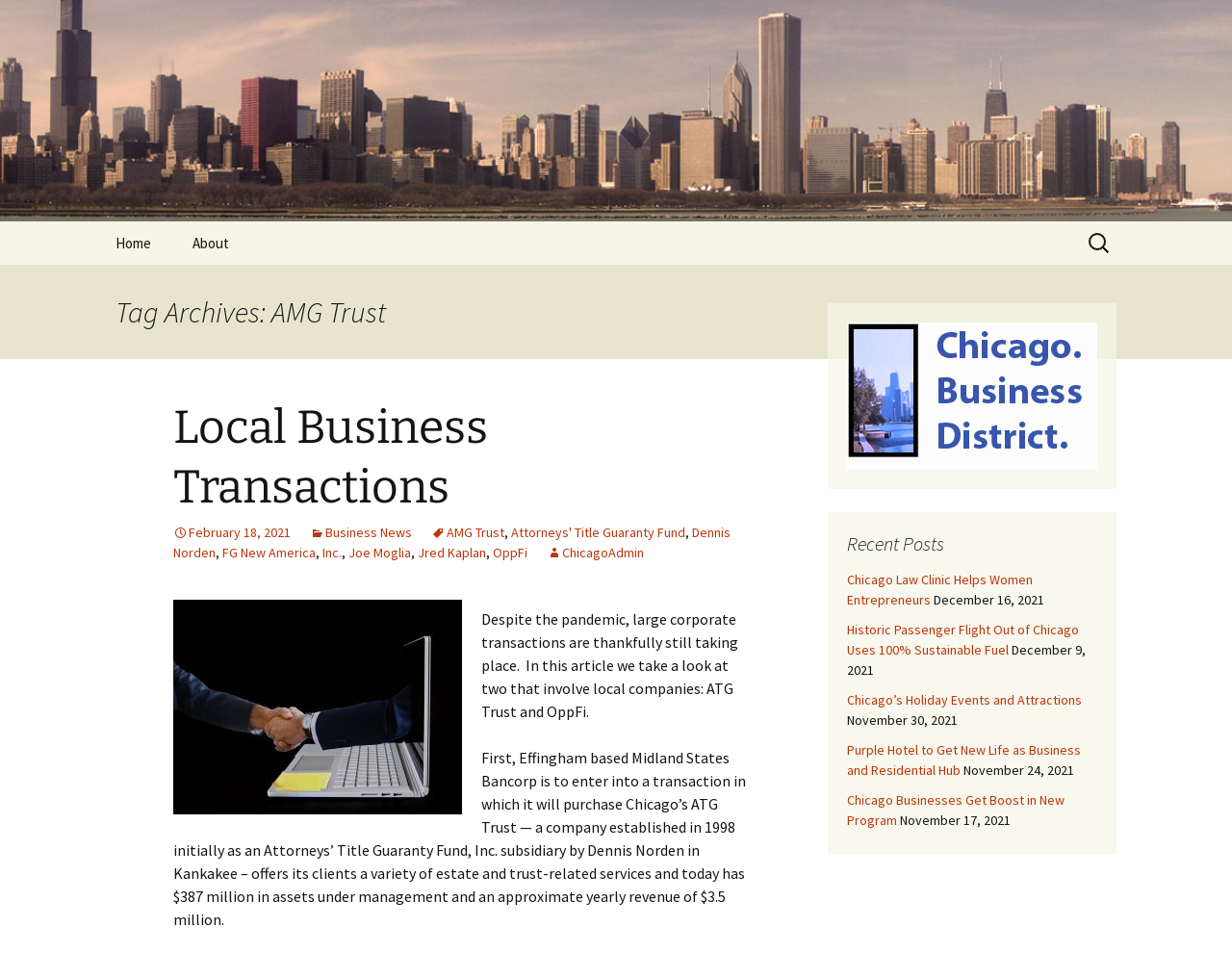What is the topic of the article?
Refer to the image and offer an in-depth and detailed answer to the question.

The question can be answered by looking at the heading 'Local Business Transactions' which is a subheading under the main heading 'Tag Archives: AMG Trust', indicating that the article is about local business transactions.